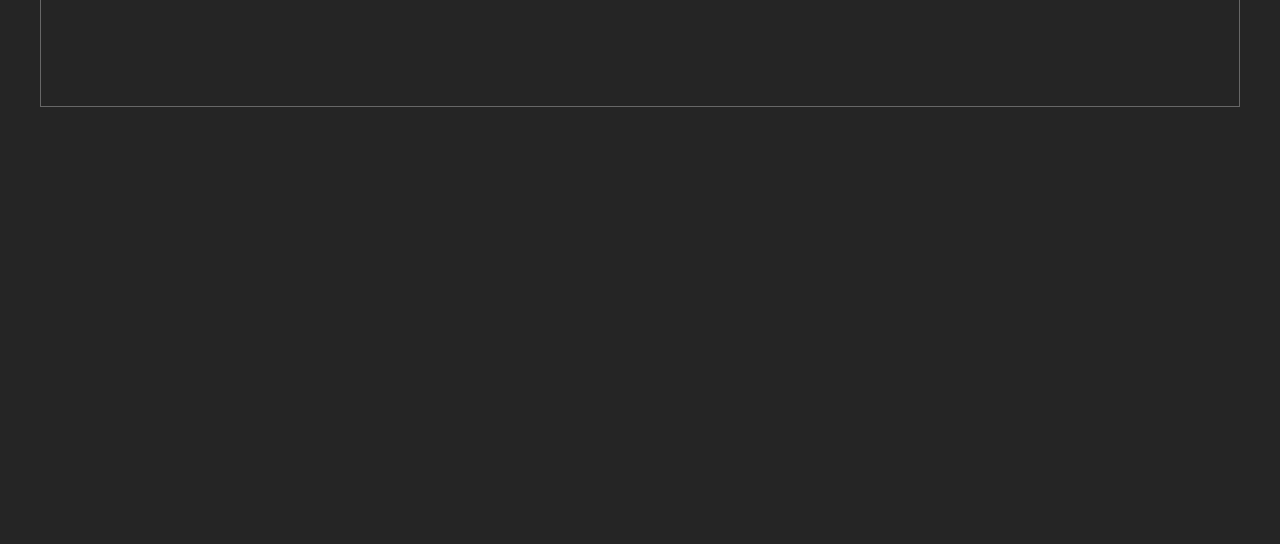Please determine the bounding box coordinates of the element's region to click in order to carry out the following instruction: "Contact Us through phone". The coordinates should be four float numbers between 0 and 1, i.e., [left, top, right, bottom].

[0.788, 0.44, 0.89, 0.47]